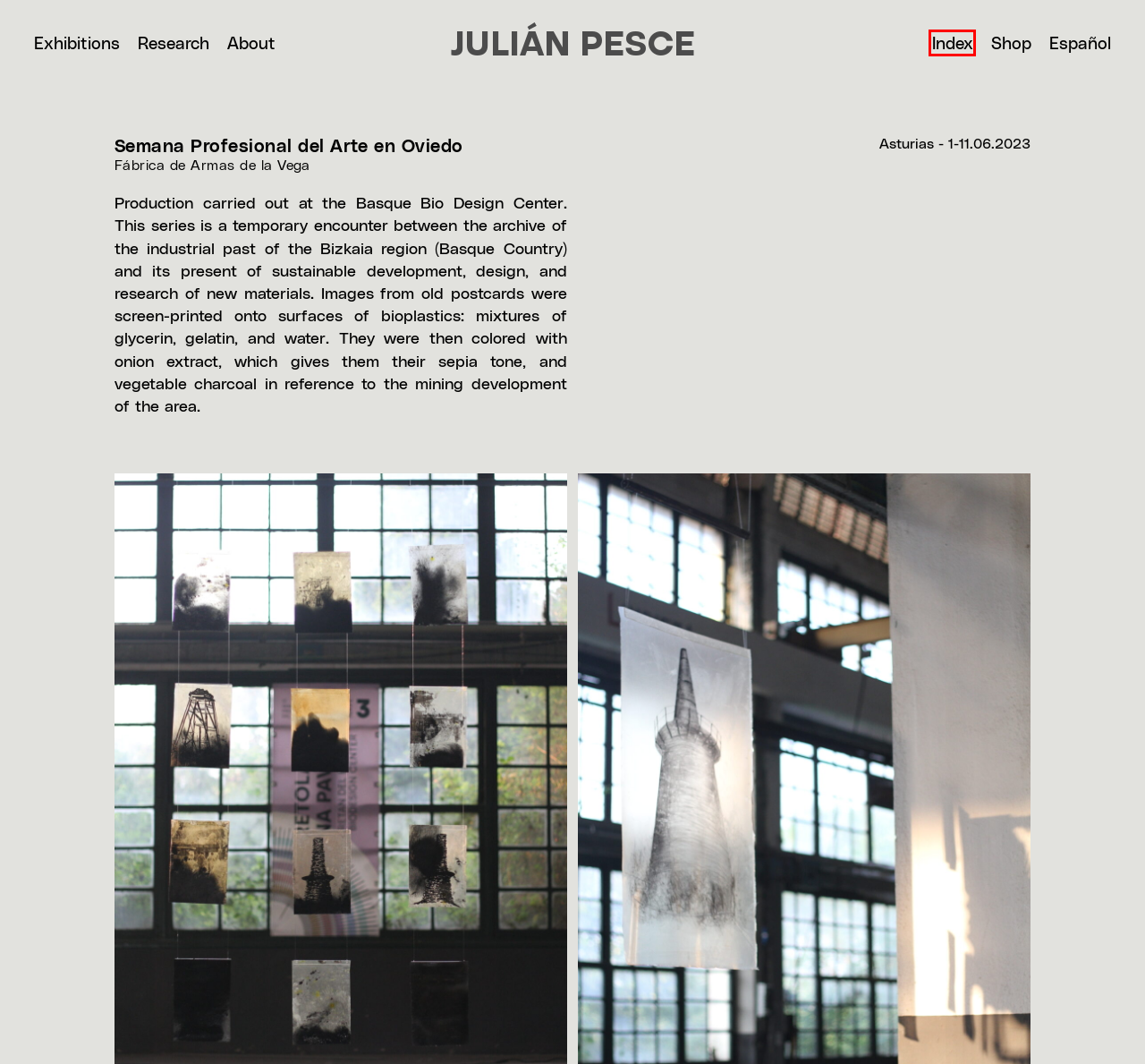Analyze the screenshot of a webpage that features a red rectangle bounding box. Pick the webpage description that best matches the new webpage you would see after clicking on the element within the red bounding box. Here are the candidates:
A. JULIÁN PESCE
B. JULIÁN PESCE — Research
C. JULIÁN PESCE — Basque Bio Design Center
D. JULIÁN PESCE — Exhibitions
E. JULIÁN PESCE — Doors — Moscú, Rusia
F. JULIÁN PESCE — Index
G. JULIÁN PESCE — Shop
H. JULIÁN PESCE — About

F